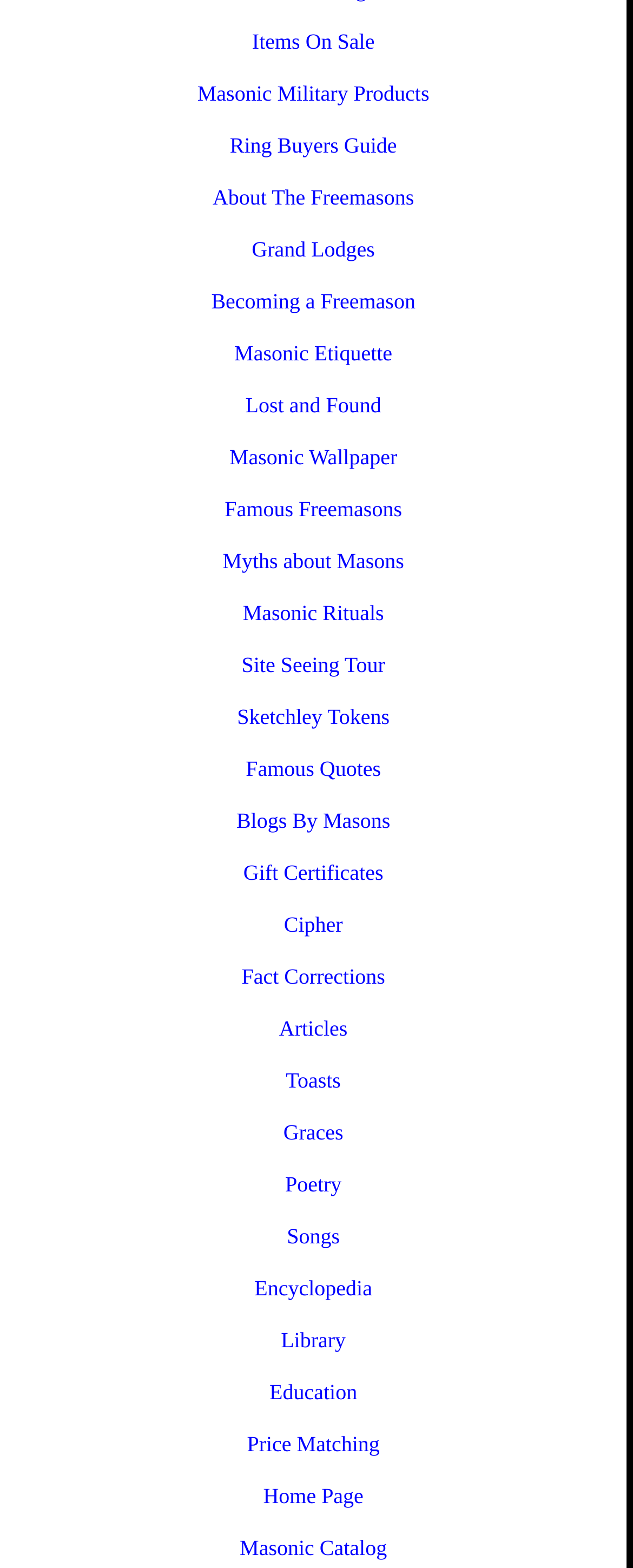Could you provide the bounding box coordinates for the portion of the screen to click to complete this instruction: "Browse the Masonic catalog"?

[0.021, 0.975, 0.969, 1.0]